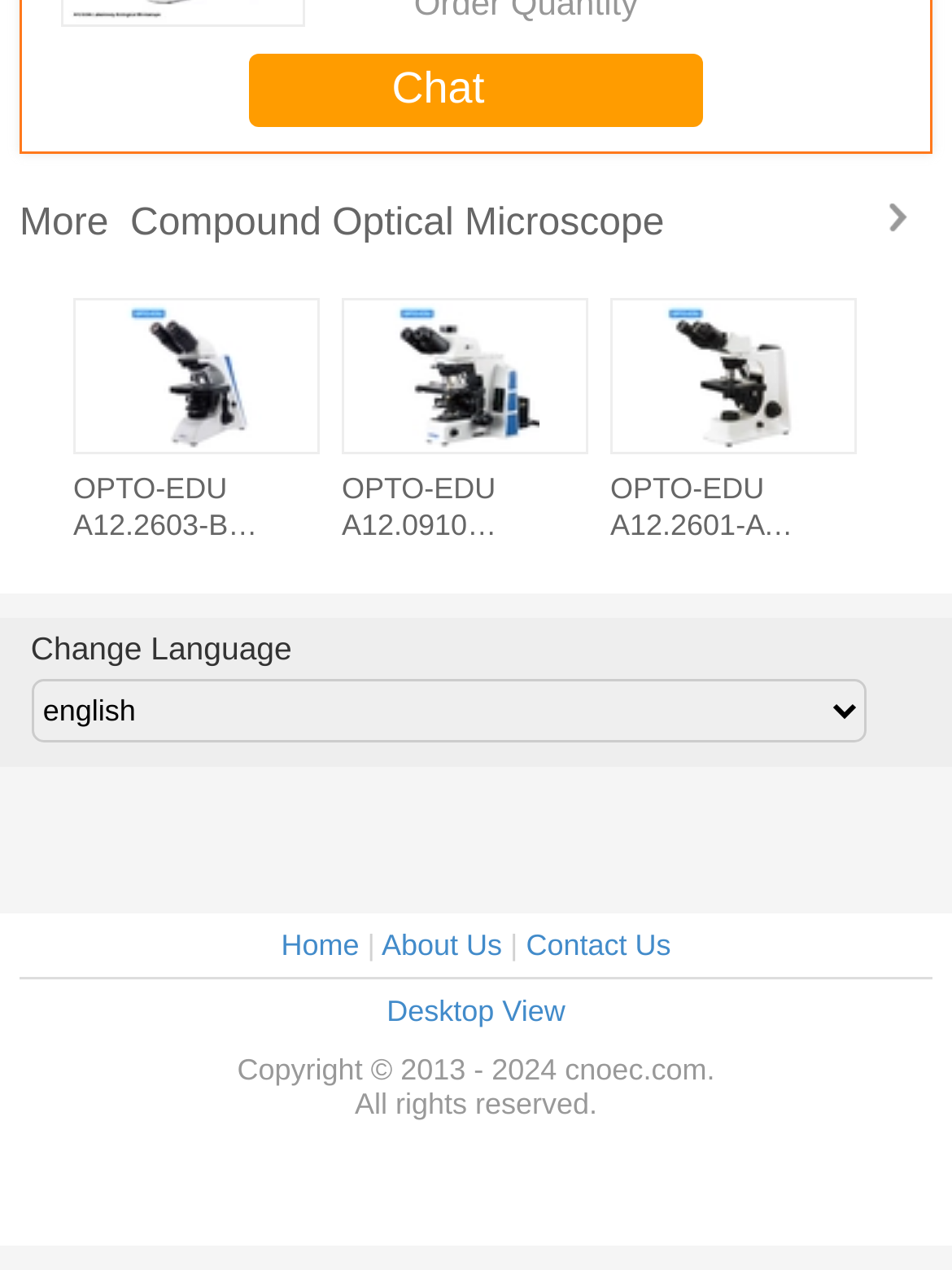Find the bounding box coordinates of the element to click in order to complete this instruction: "Go to Akron". The bounding box coordinates must be four float numbers between 0 and 1, denoted as [left, top, right, bottom].

None